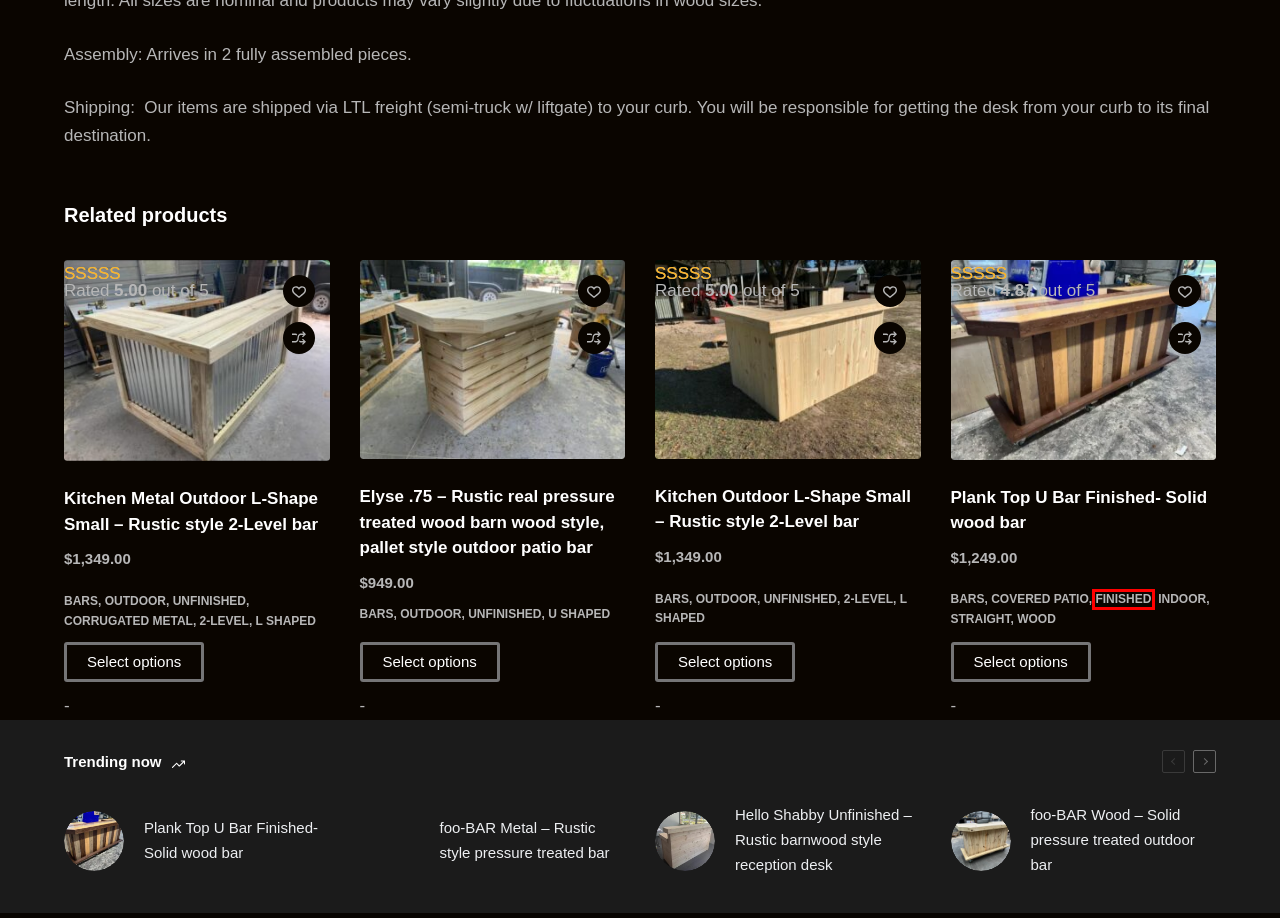You have a screenshot of a webpage with an element surrounded by a red bounding box. Choose the webpage description that best describes the new page after clicking the element inside the red bounding box. Here are the candidates:
A. Indoor
B. Finished
C. Plank Top U Bar Finished- Solid wood bar - foo-BARS
D. foo-BAR Wood - Solid pressure treated outdoor bar - foo-BARS
E. 2-Level
F. U shaped
G. Kitchen Outdoor L-Shape Small - Rustic style 2-Level bar - foo-BARS
H. Covered Patio

B